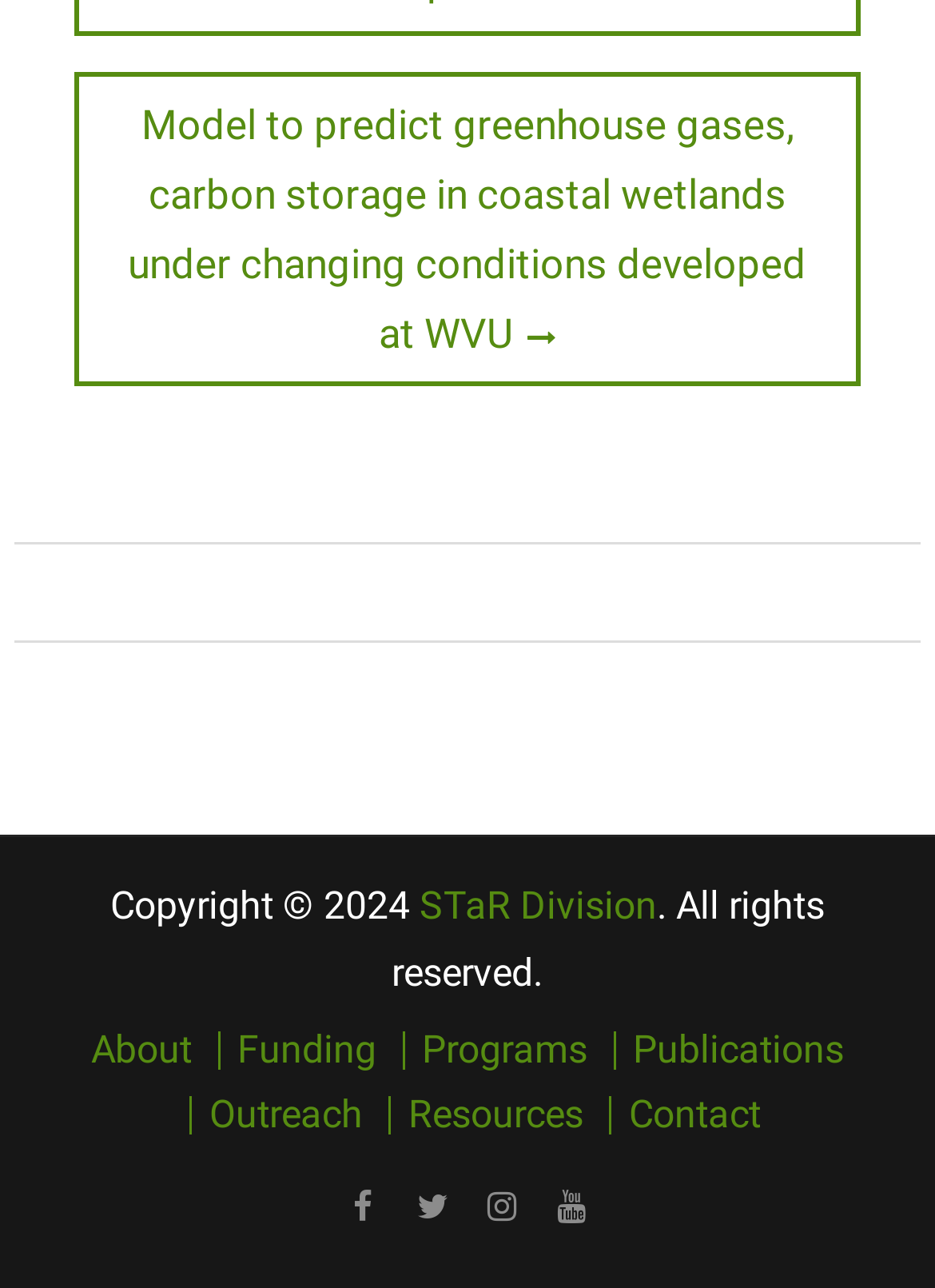Look at the image and give a detailed response to the following question: How many links are there in the bottom menu?

I counted the number of links in the bottom menu by looking at the links 'About', 'Funding', 'Programs', 'Publications', 'Outreach', 'Resources', and 'Contact' located at the bottom of the page.